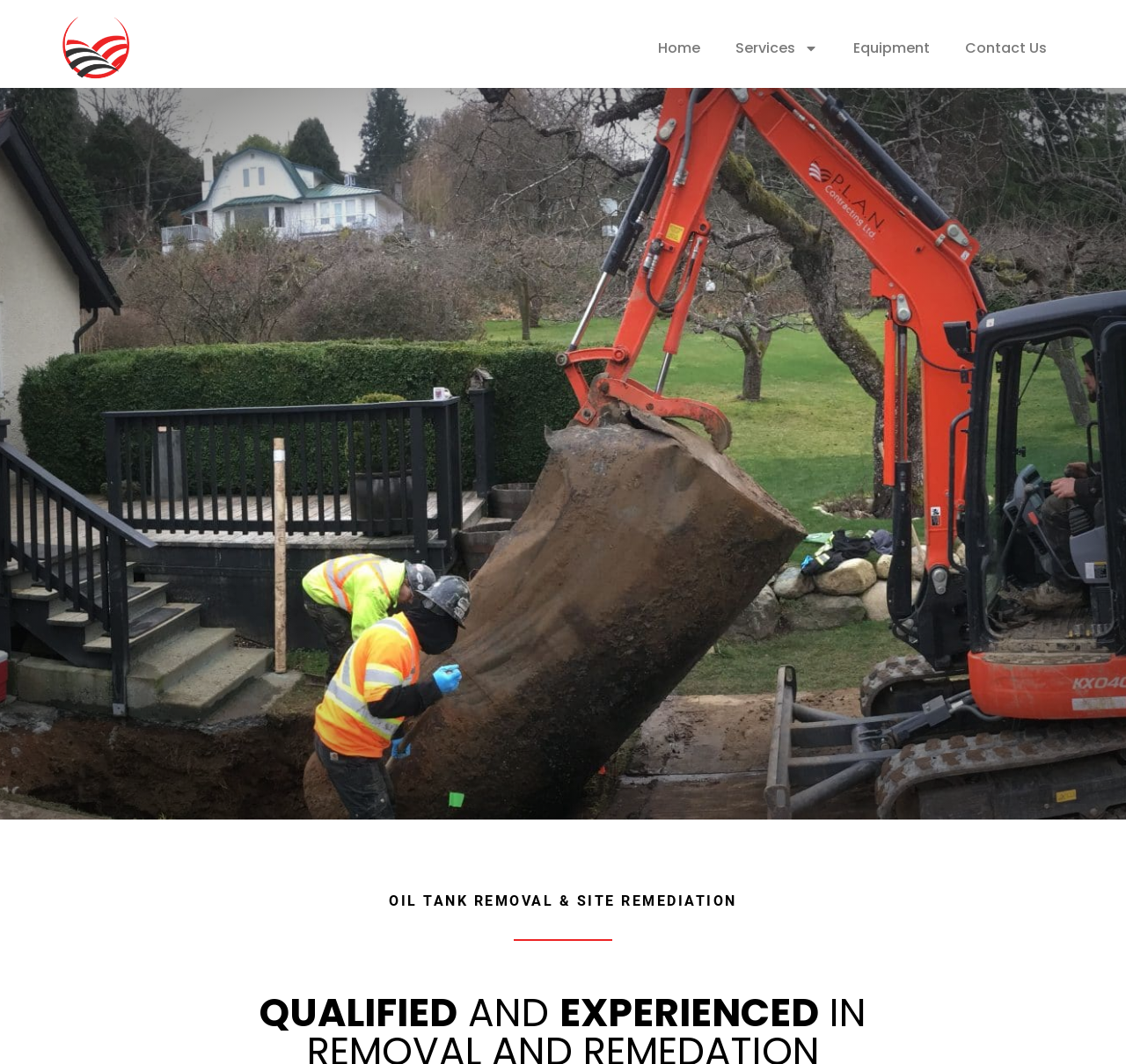Analyze the image and provide a detailed answer to the question: How many main navigation links are there?

I counted the number of main navigation links by looking at the links 'Home', 'Services', 'Equipment', and 'Contact Us' at the top of the webpage.